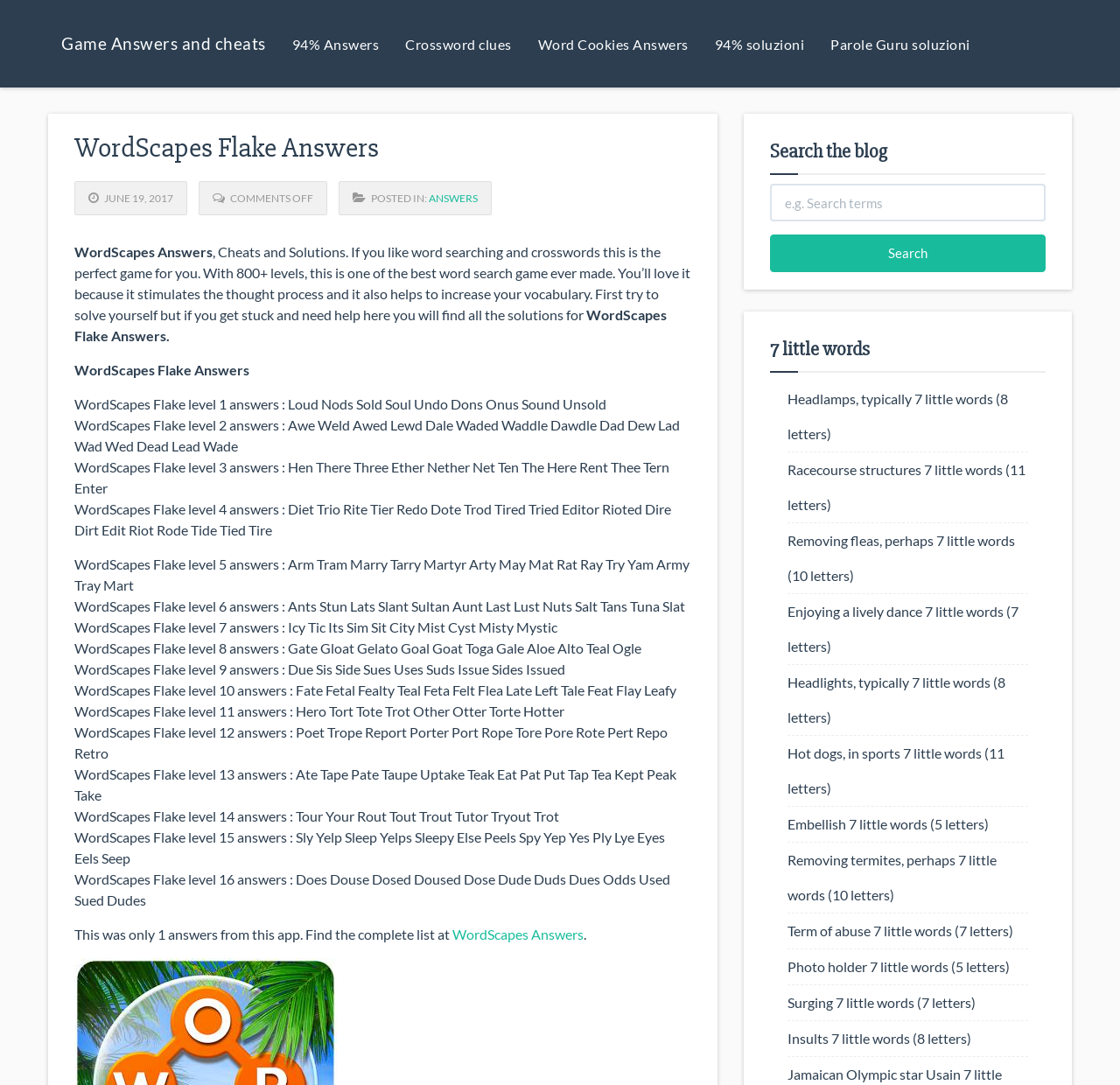Please identify the bounding box coordinates of the element that needs to be clicked to perform the following instruction: "contact Gail Rebhan".

None